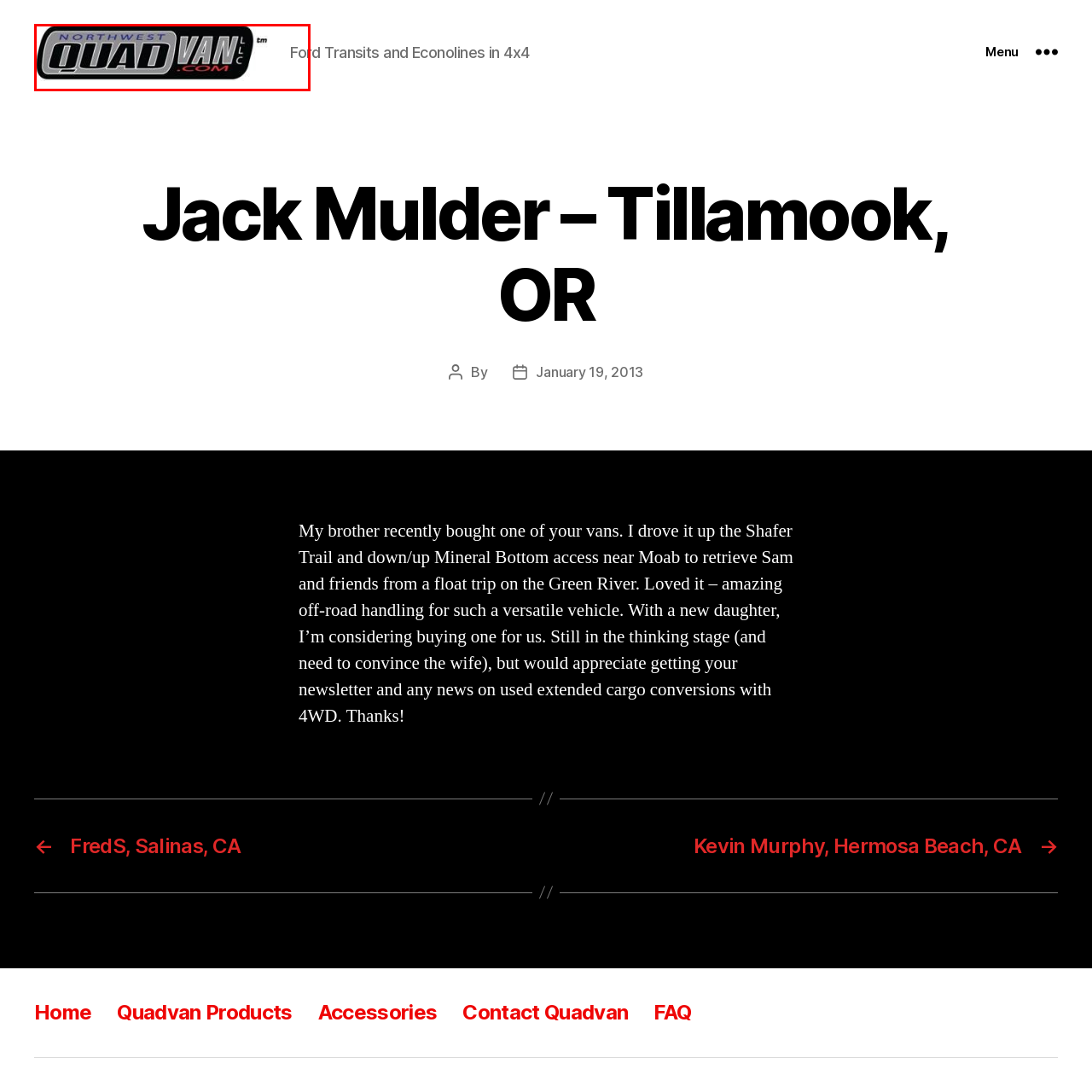Draft a detailed caption for the image located inside the red outline.

The image showcases the logo of Northwest Quadvan, featuring a sleek and modern design. The logo prominently displays the name "NORTHWEST QUADVAN" in bold, dynamic lettering, with "QUADVAN" emphasized in a vibrant style that highlights the innovative nature of the brand. Positioned below is the tagline "Ford Transits and Econolines in 4x4," suggesting a specialization in converting Ford vehicles for off-road capabilities. The overall appearance of the logo conveys a sense of adventure and rugged functionality, appealing to outdoor enthusiasts and potential customers interested in versatile and capable vehicles.